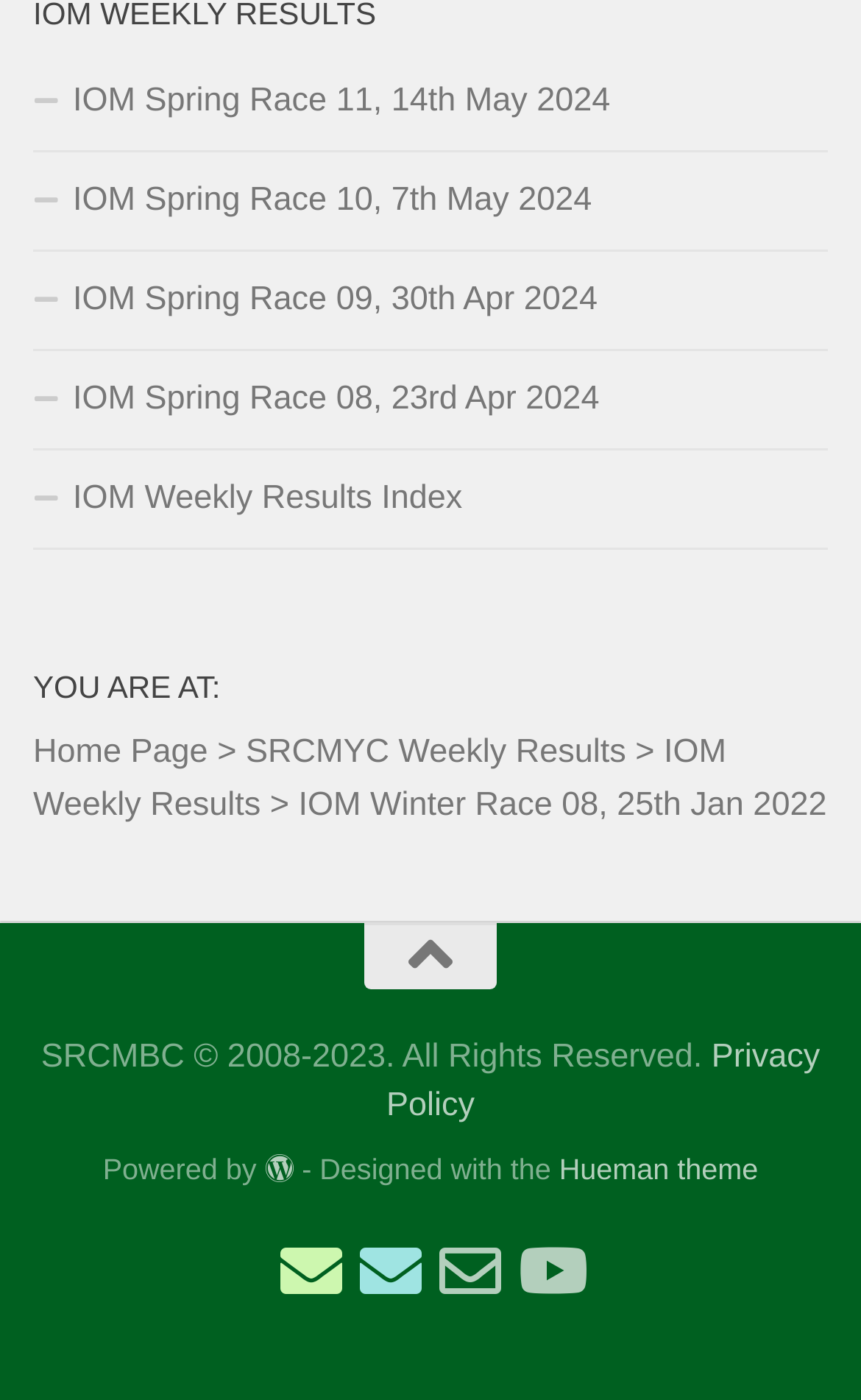Give a one-word or short phrase answer to this question: 
How many IOM Spring Race links are there?

4